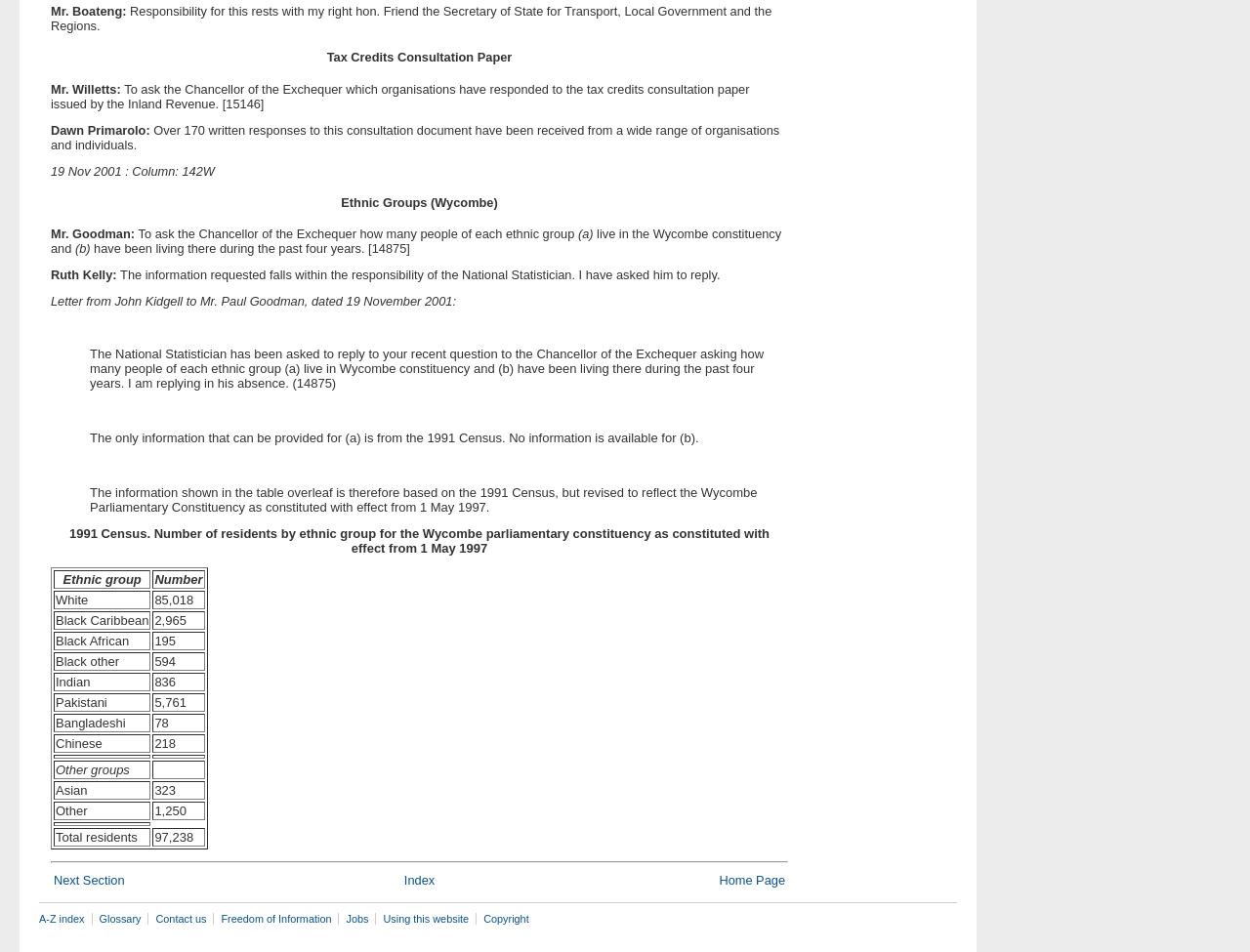Provide the bounding box coordinates of the section that needs to be clicked to accomplish the following instruction: "View 'Index'."

[0.238, 0.916, 0.433, 0.933]